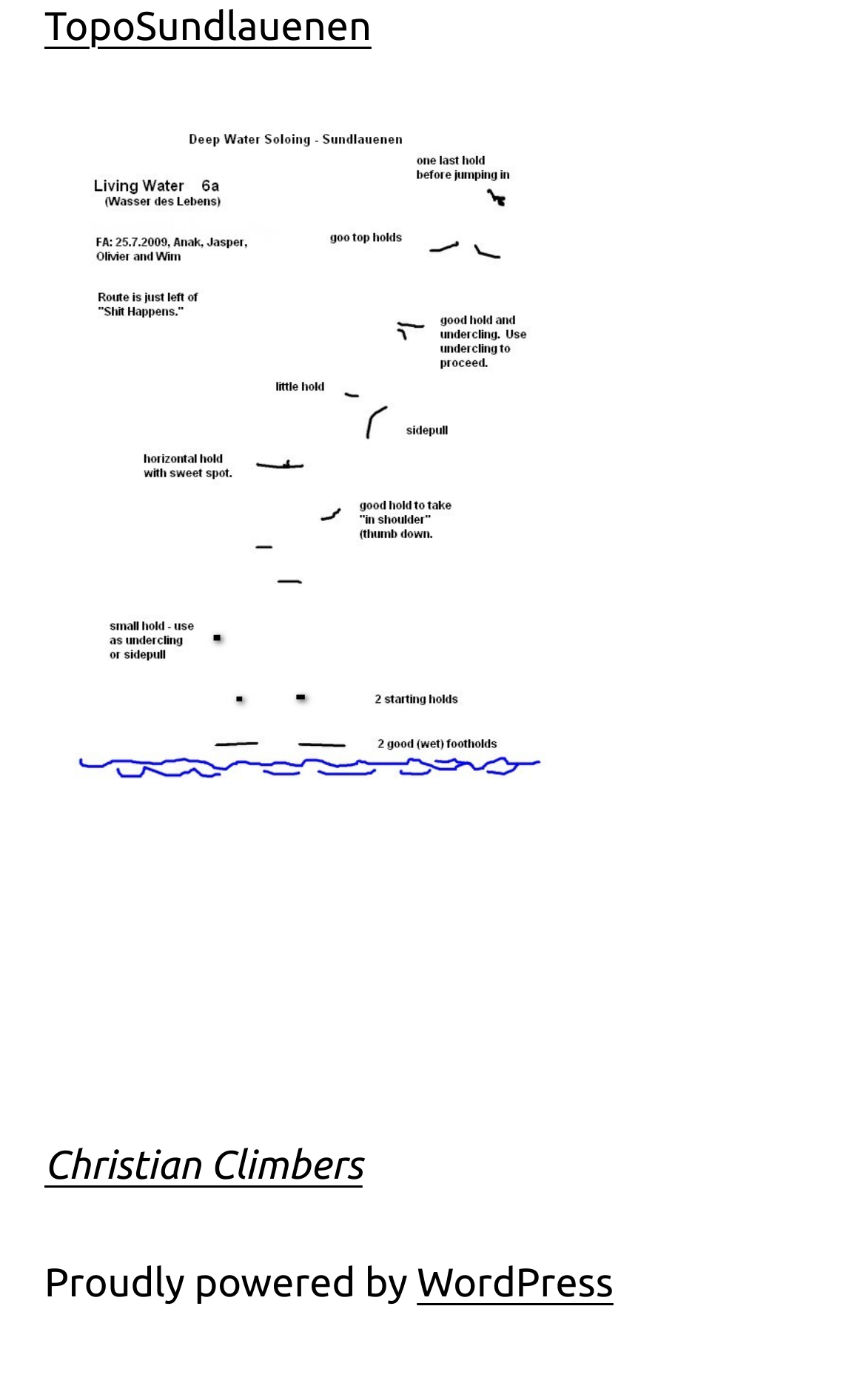Using the provided element description, identify the bounding box coordinates as (top-left x, top-left y, bottom-right x, bottom-right y). Ensure all values are between 0 and 1. Description: alt="Wasser des Lebens - Living_Water"

[0.051, 0.531, 0.631, 0.562]